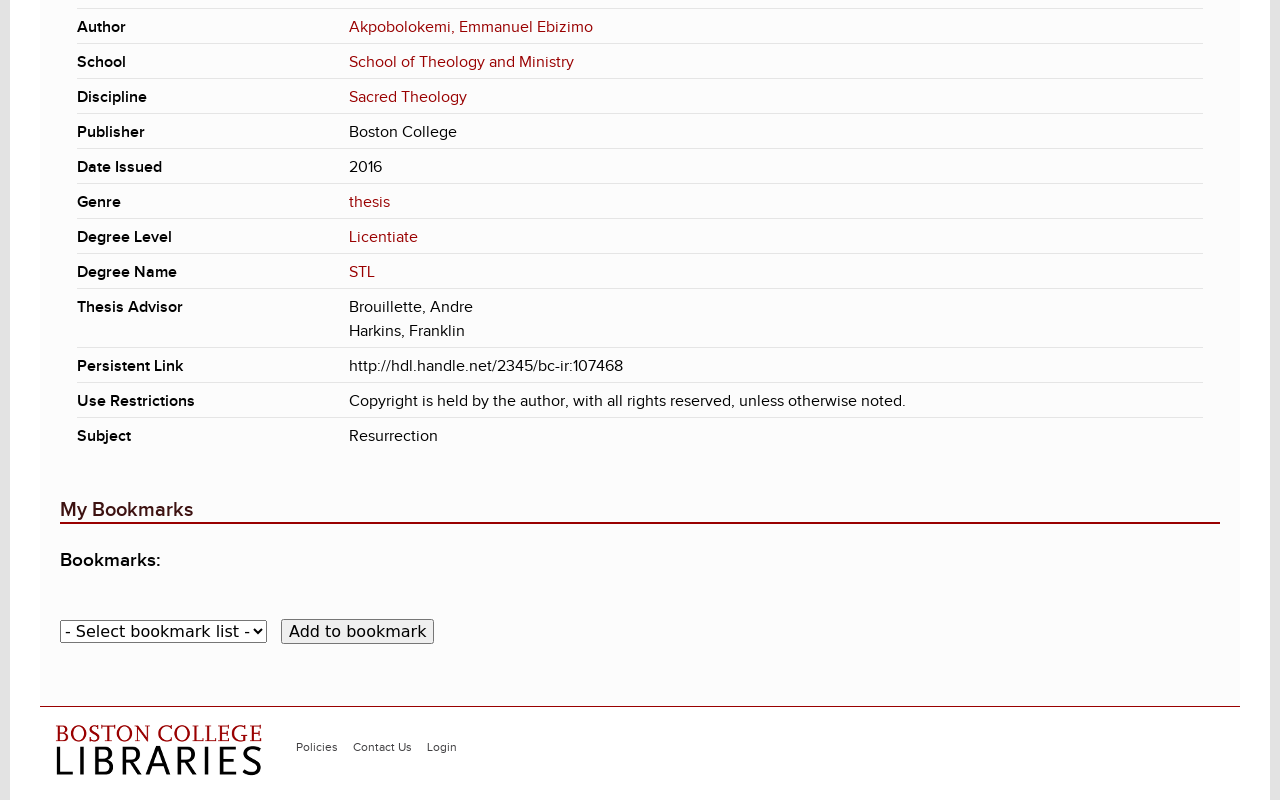Answer the following query concisely with a single word or phrase:
What is the genre of the thesis?

thesis